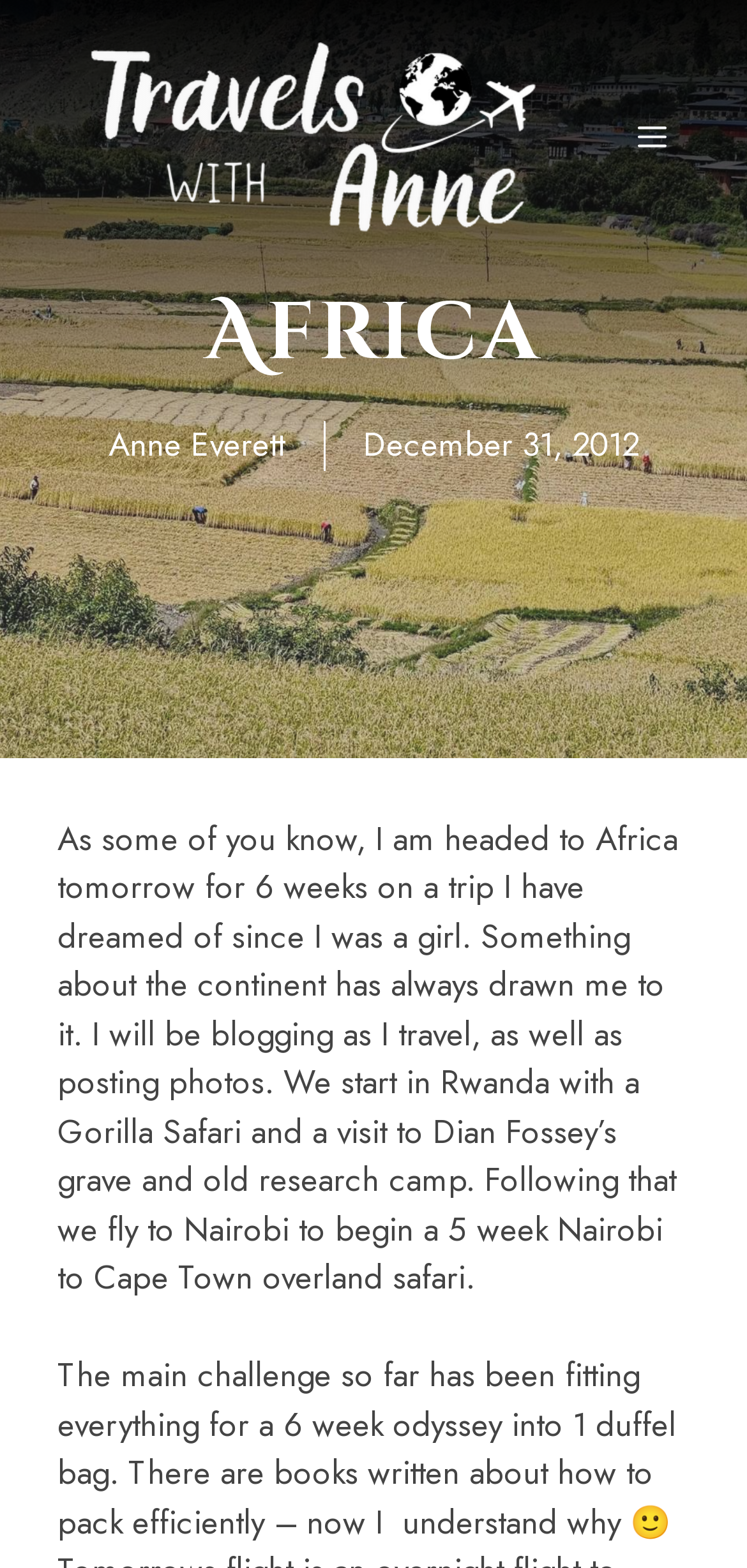Provide a one-word or short-phrase answer to the question:
How long will the author be traveling in Africa?

6 weeks